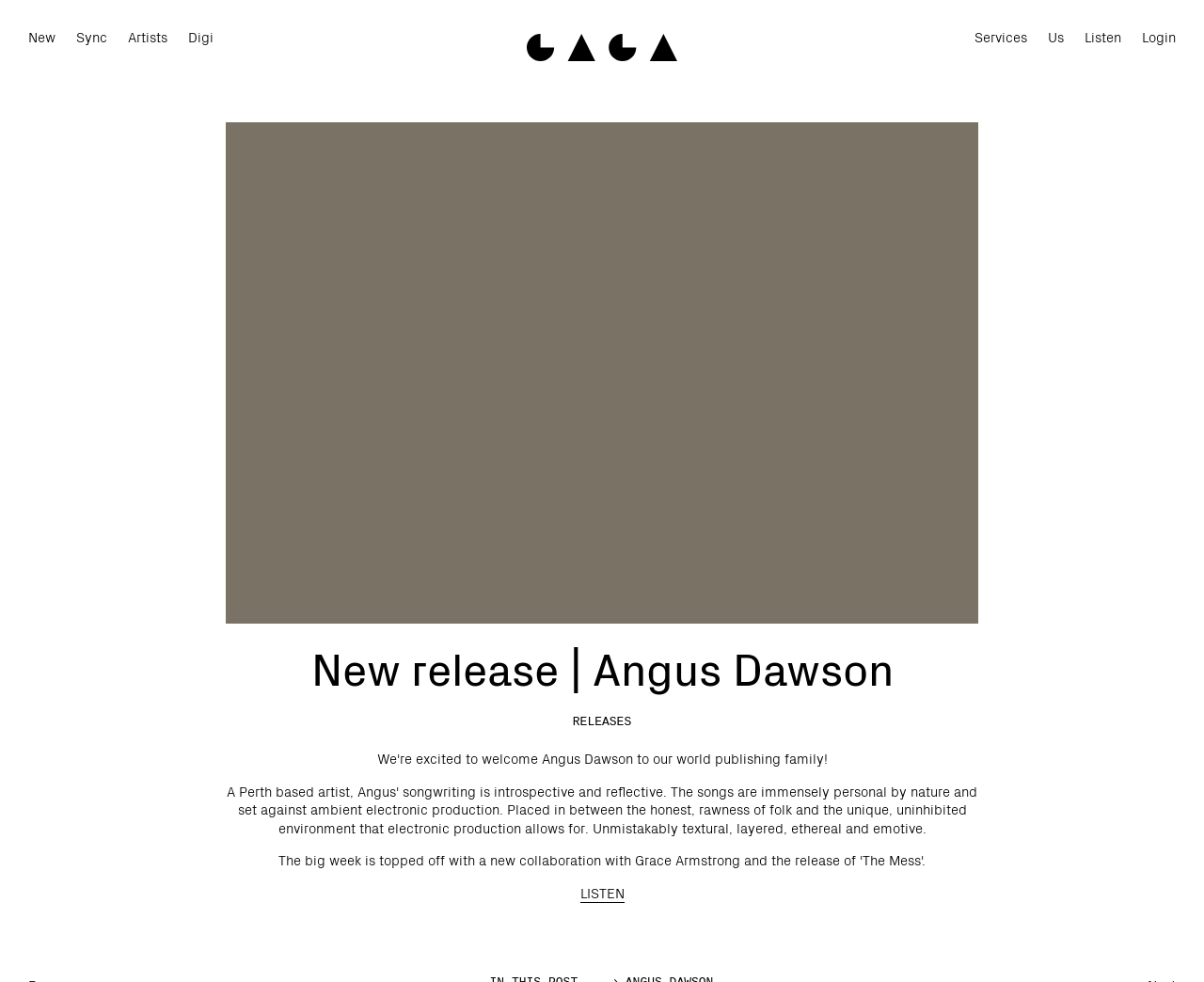Identify the bounding box coordinates necessary to click and complete the given instruction: "Explore the Artists section".

[0.106, 0.029, 0.139, 0.049]